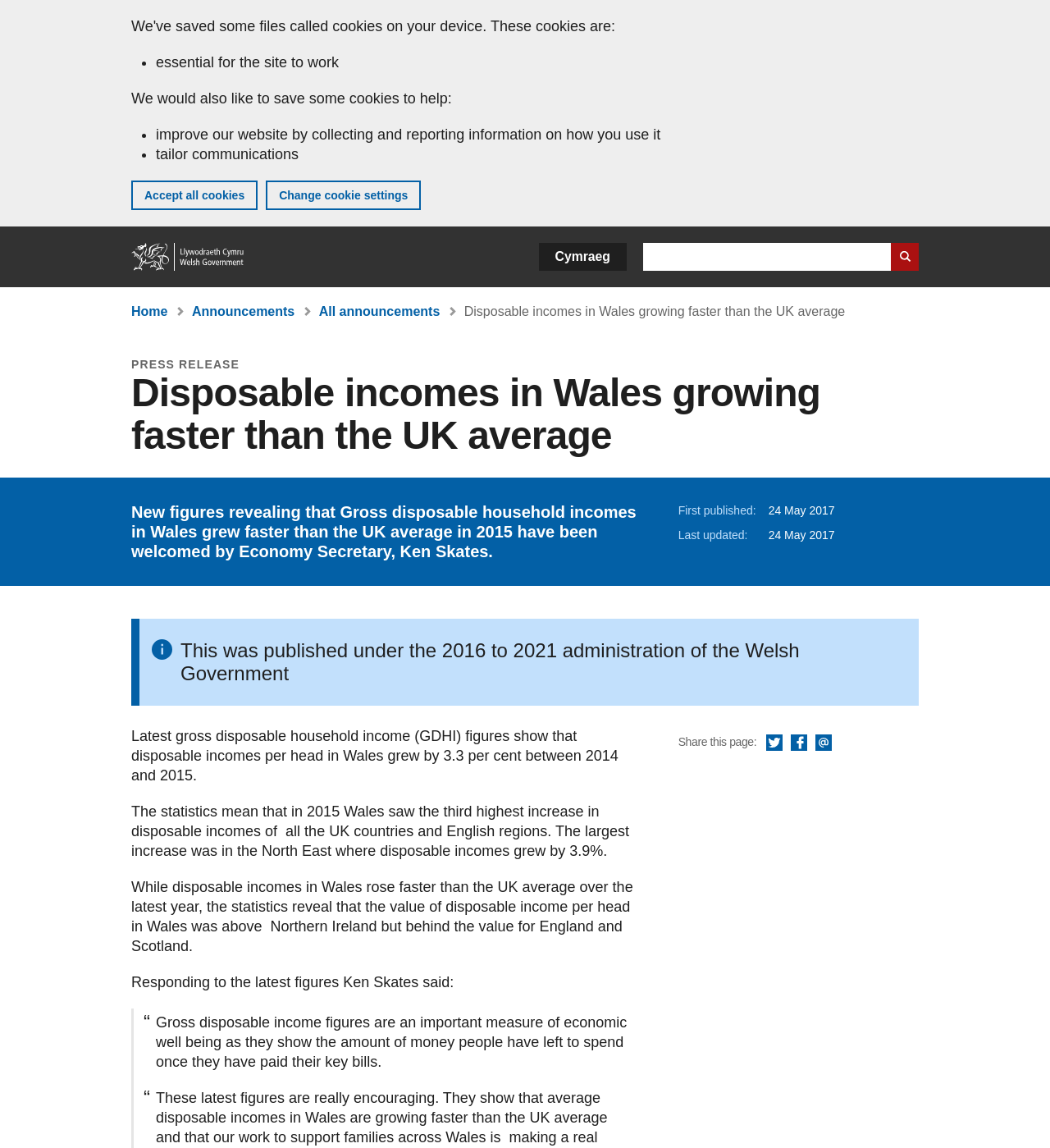What is the growth rate of disposable incomes in Wales between 2014 and 2015?
Using the visual information, answer the question in a single word or phrase.

3.3 per cent